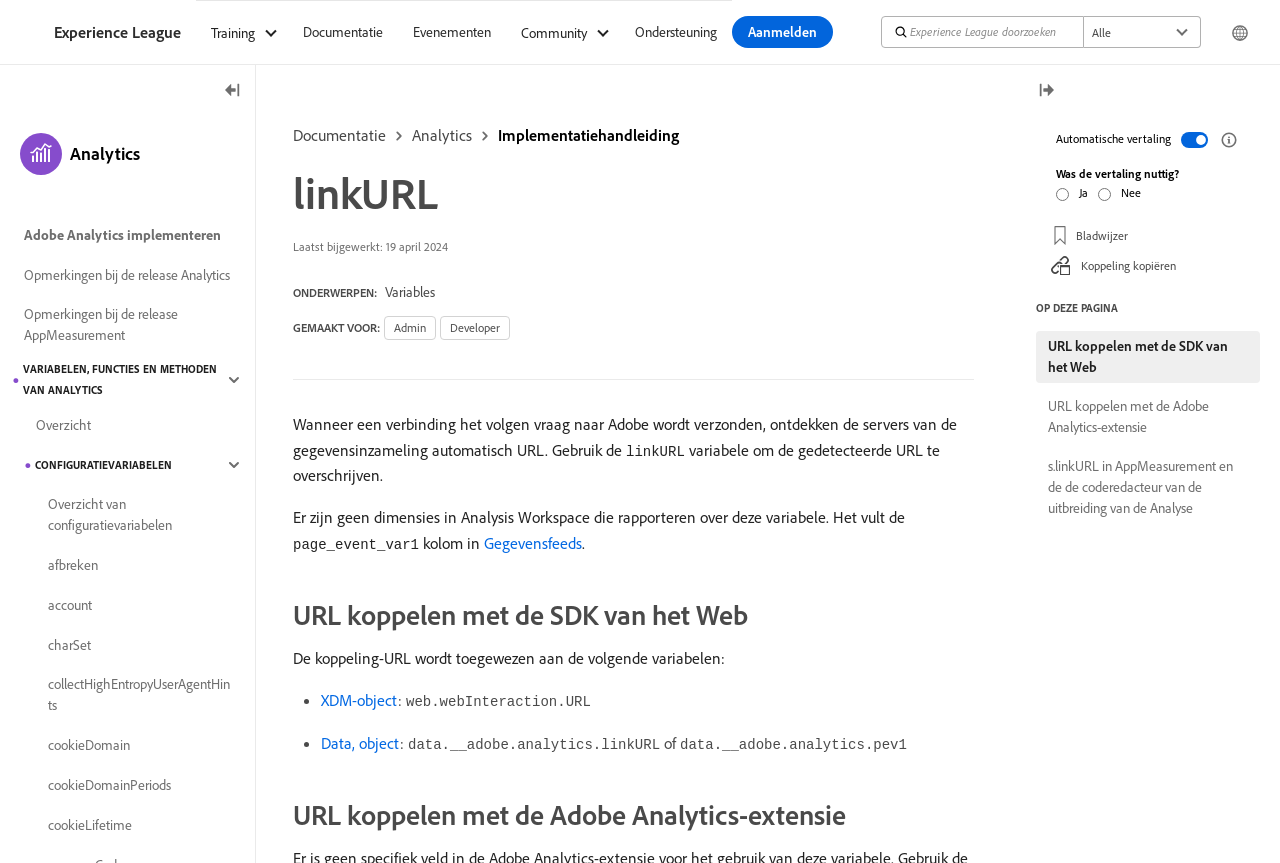What is the purpose of the 'Toggle left rail' button?
Look at the screenshot and respond with one word or a short phrase.

To toggle the left rail